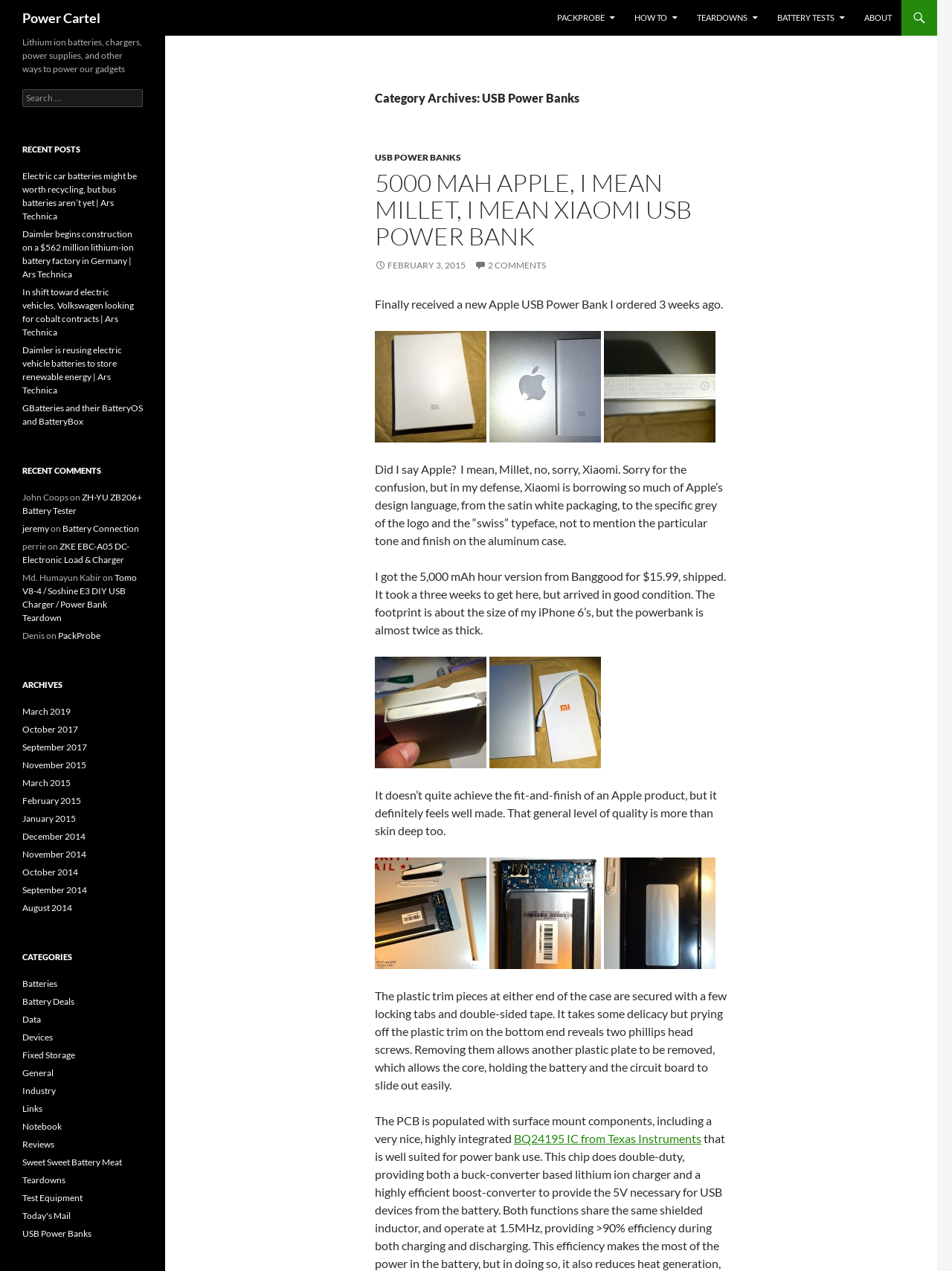Give a one-word or one-phrase response to the question: 
What is the price of the Xiaomi power bank?

$15.99